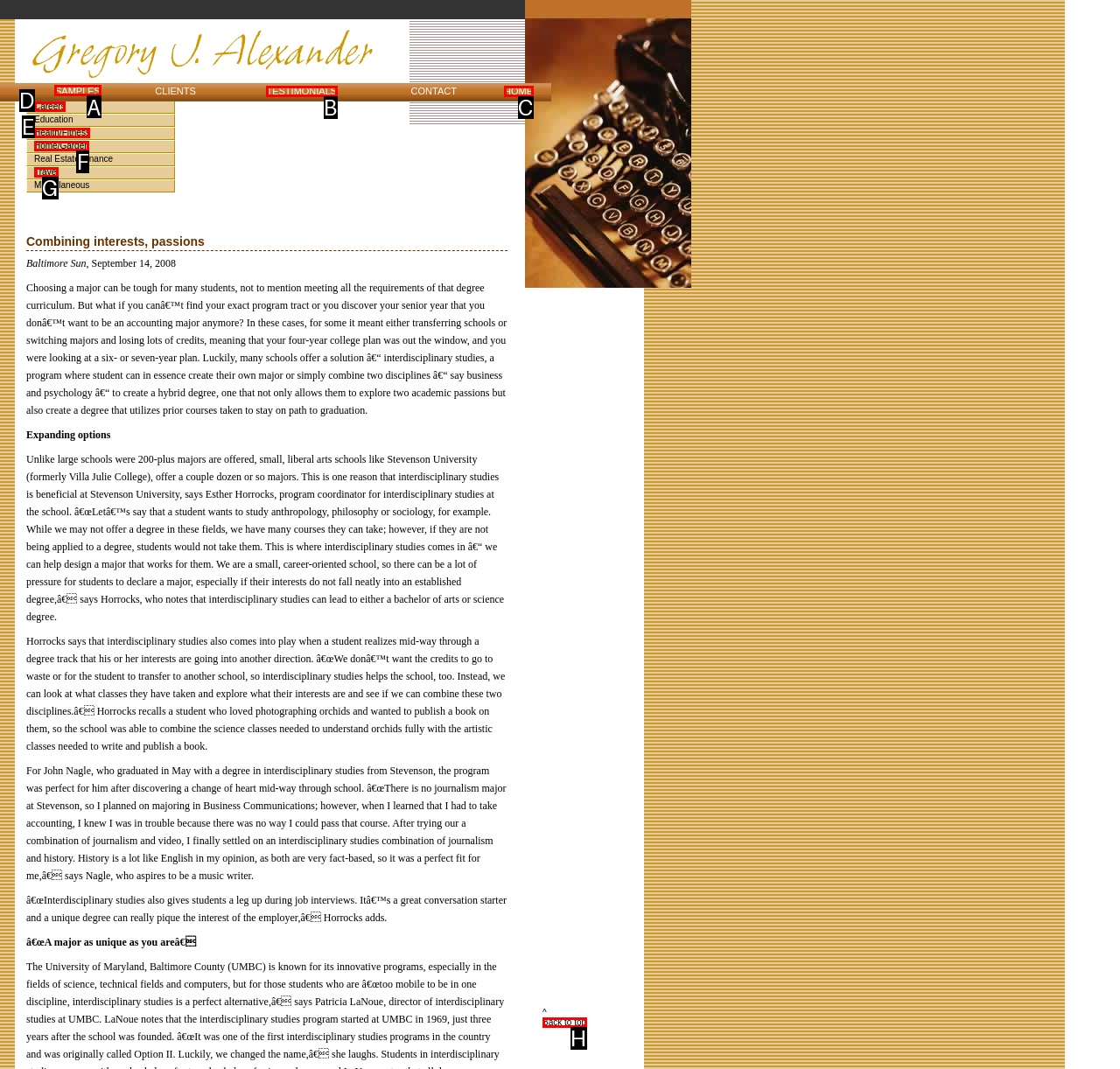Determine which option should be clicked to carry out this task: View the cart
State the letter of the correct choice from the provided options.

None